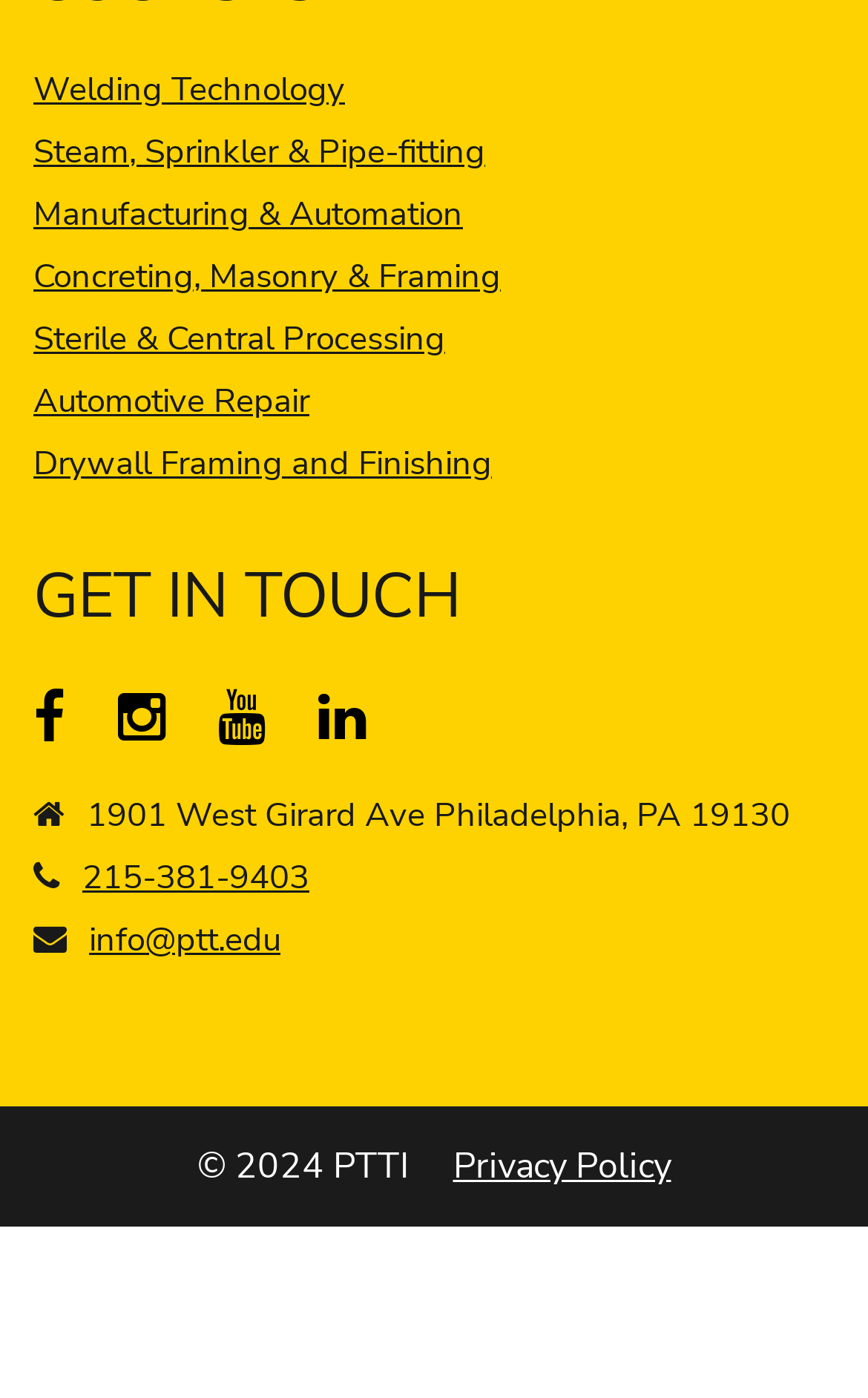Please identify the bounding box coordinates of the element's region that needs to be clicked to fulfill the following instruction: "View Privacy Policy". The bounding box coordinates should consist of four float numbers between 0 and 1, i.e., [left, top, right, bottom].

[0.522, 0.817, 0.773, 0.852]